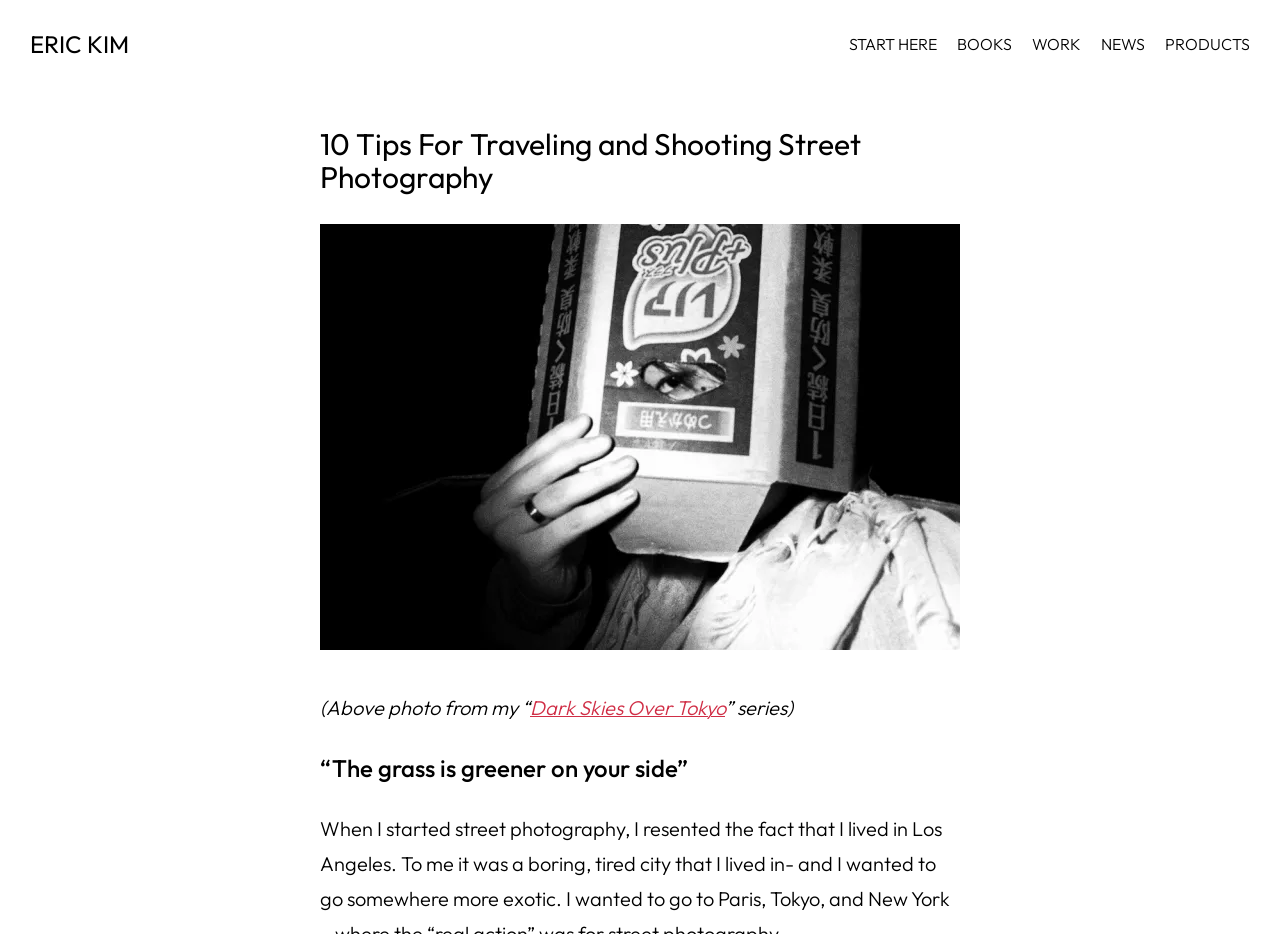Identify the bounding box of the UI component described as: "NEWS".

[0.86, 0.032, 0.895, 0.062]